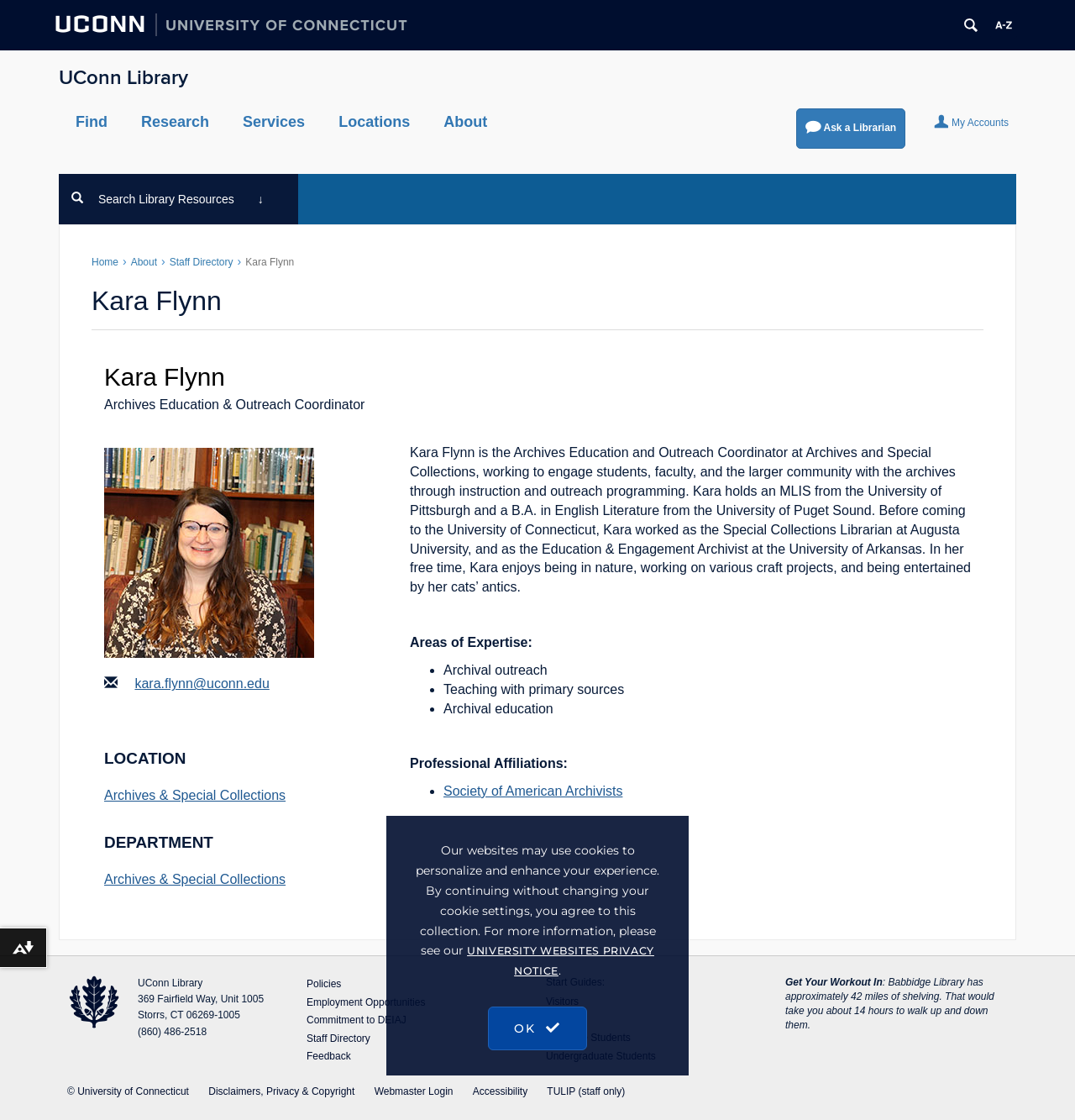What is the phone number of the UConn Library? Look at the image and give a one-word or short phrase answer.

(860) 486-2518